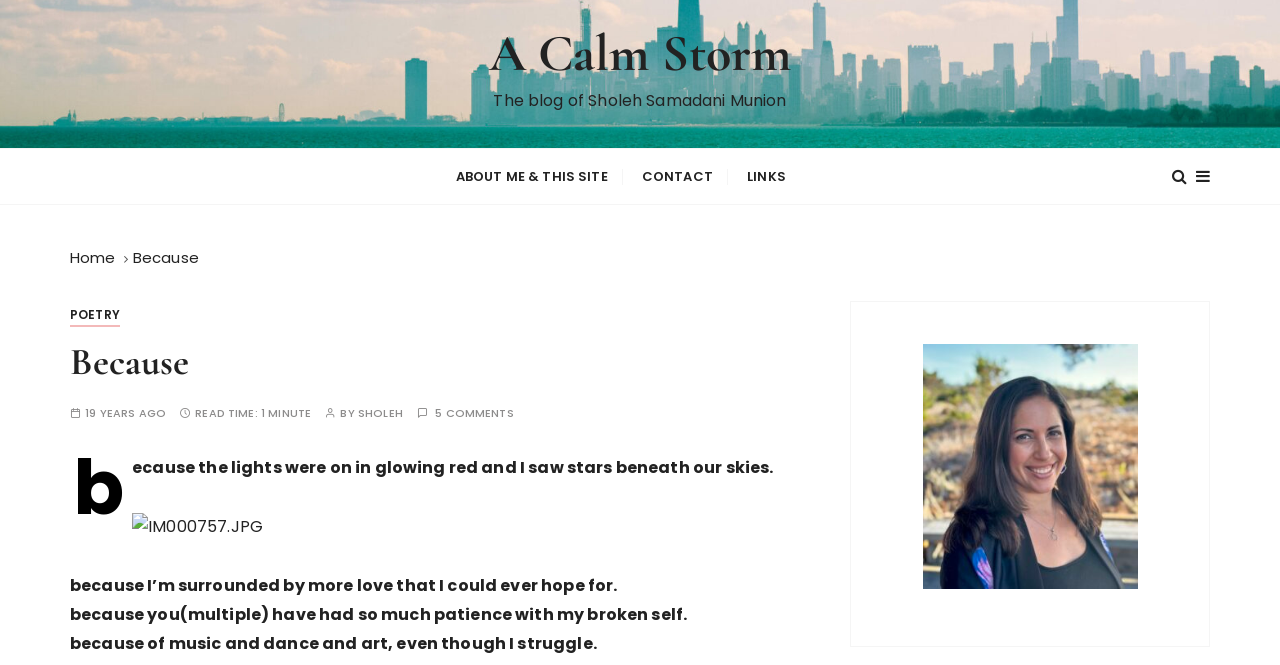For the given element description 5 comments, determine the bounding box coordinates of the UI element. The coordinates should follow the format (top-left x, top-left y, bottom-right x, bottom-right y) and be within the range of 0 to 1.

[0.34, 0.613, 0.401, 0.629]